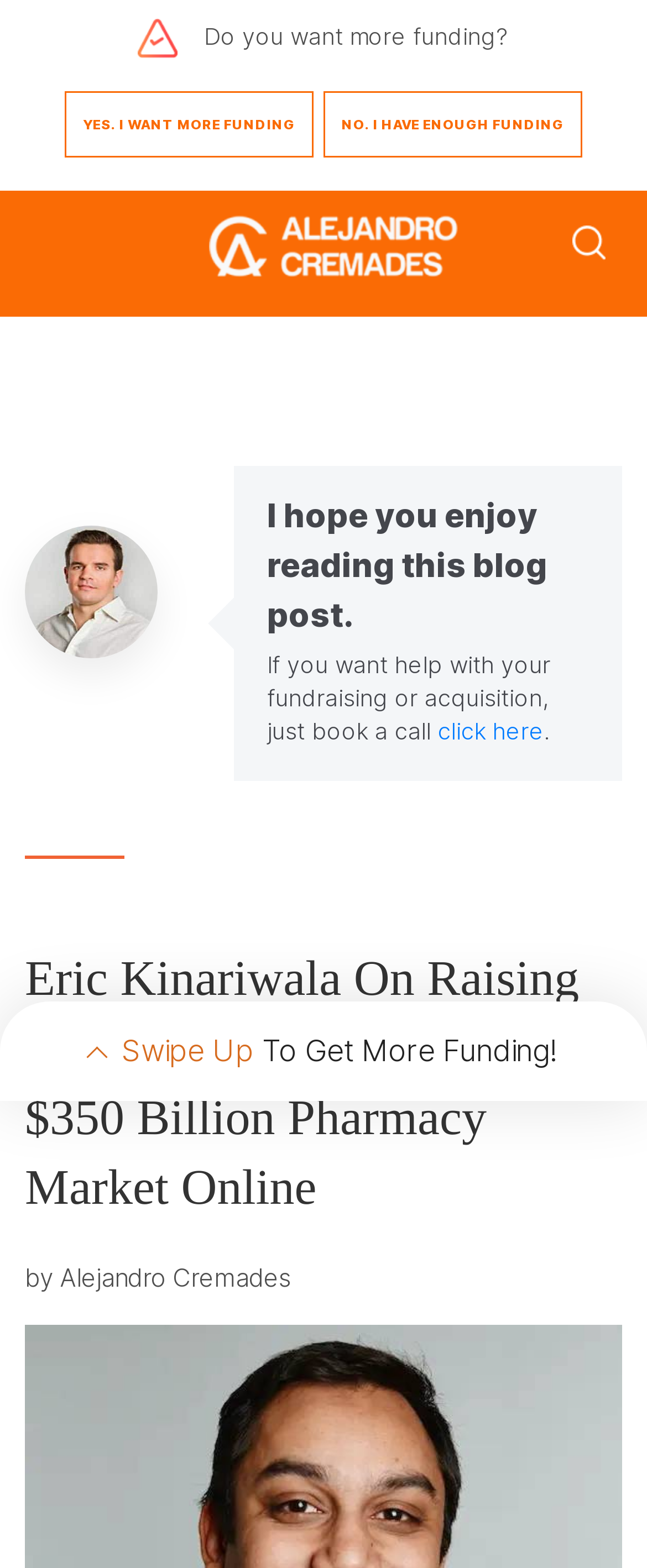How many links are on the webpage?
Refer to the image and answer the question using a single word or phrase.

5